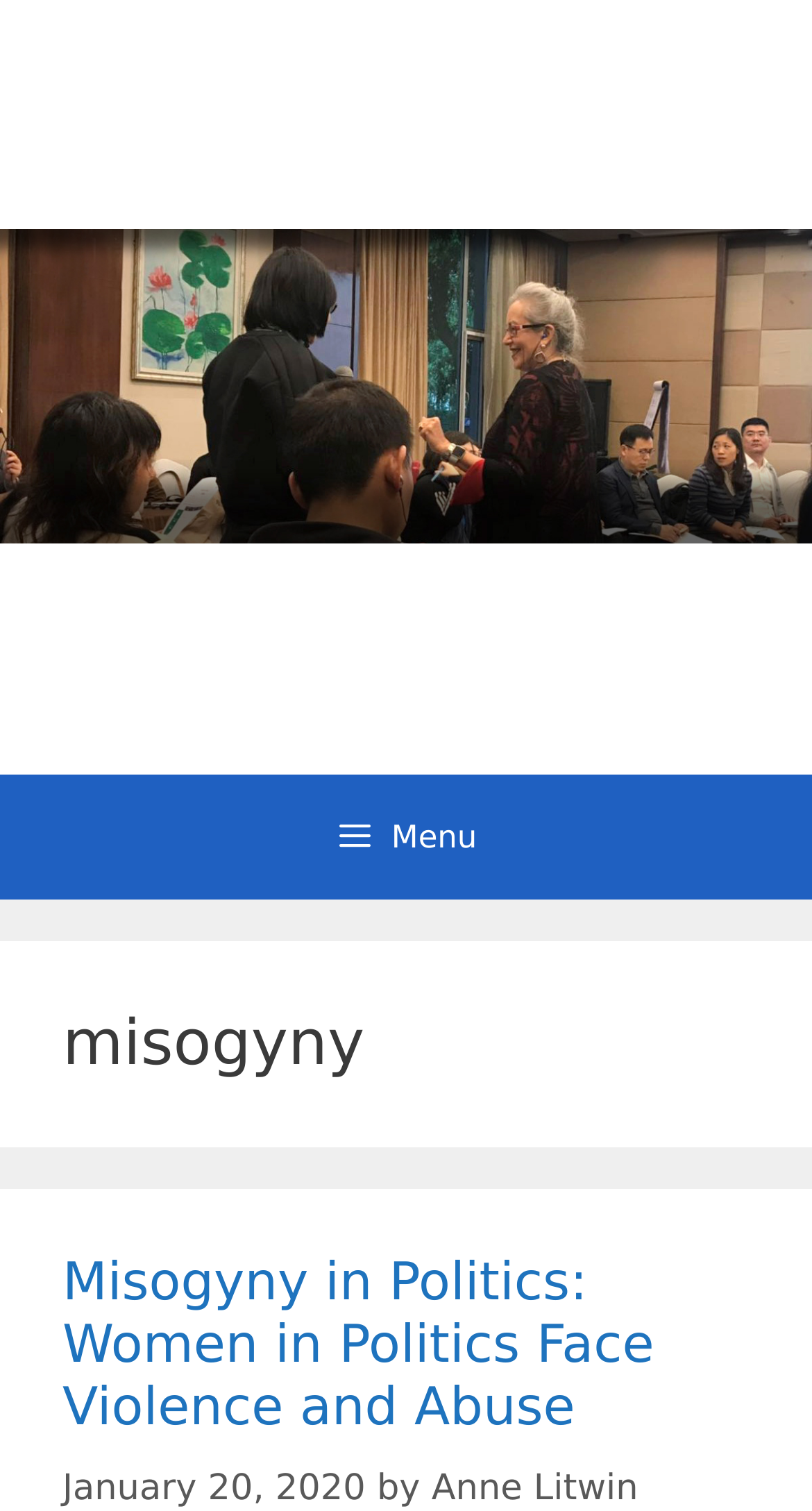What is the title of the article?
Please use the image to provide a one-word or short phrase answer.

Misogyny in Politics